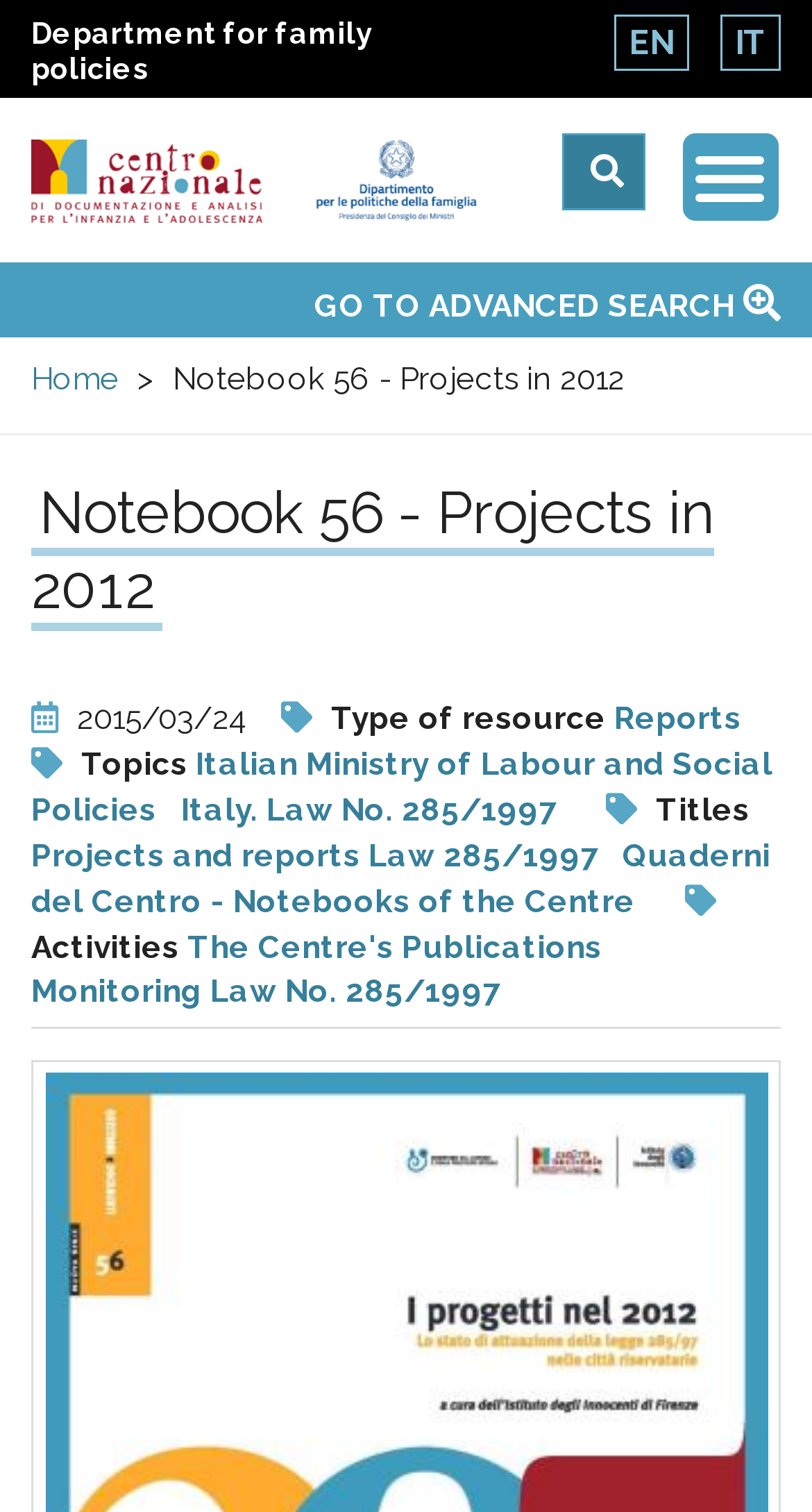Locate the bounding box coordinates of the element that needs to be clicked to carry out the instruction: "Go to Advanced Search". The coordinates should be given as four float numbers ranging from 0 to 1, i.e., [left, top, right, bottom].

[0.387, 0.19, 0.962, 0.215]